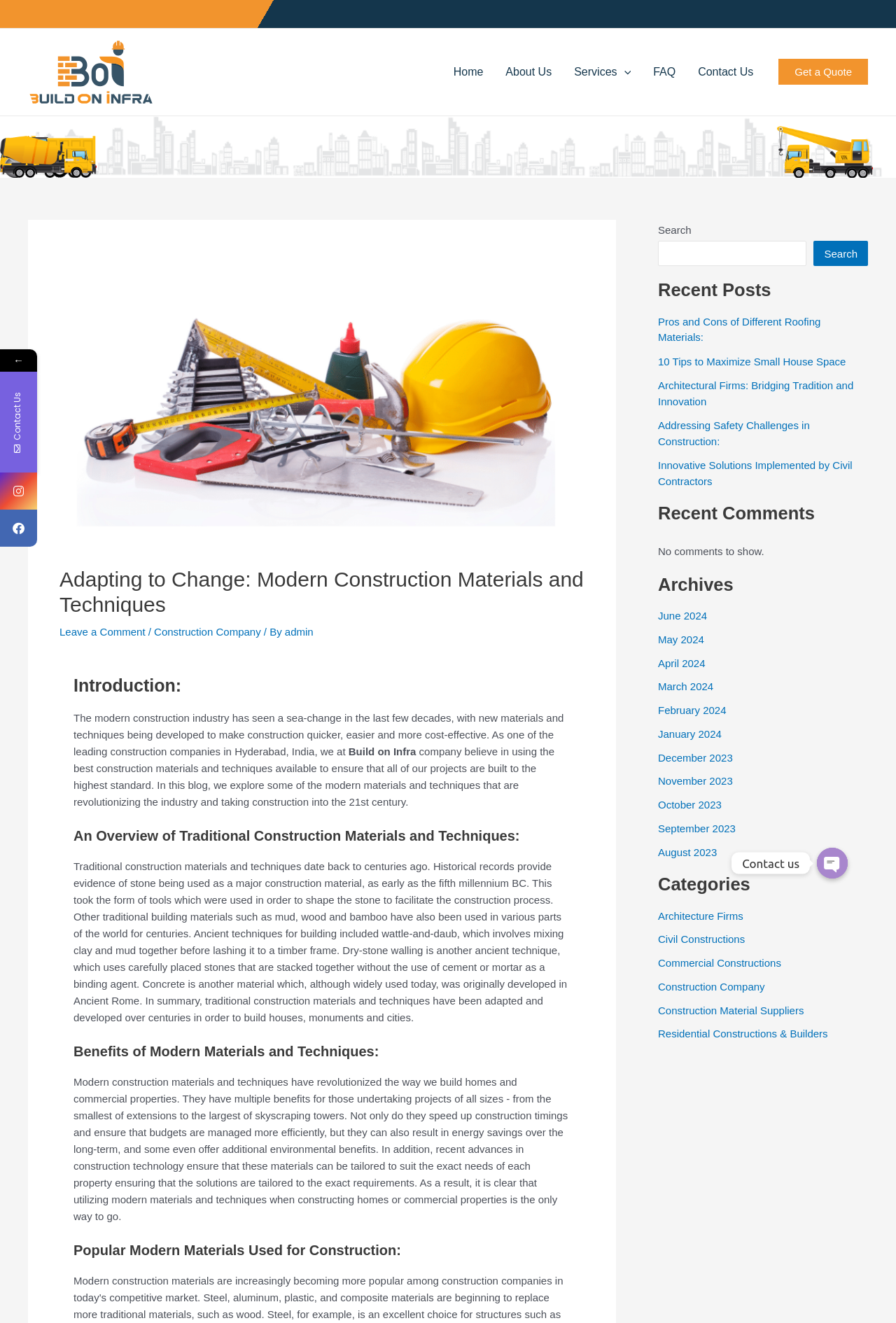What are the benefits of modern materials and techniques in construction?
Using the information from the image, give a concise answer in one word or a short phrase.

Speed up construction timings, manage budgets efficiently, energy savings, and environmental benefits